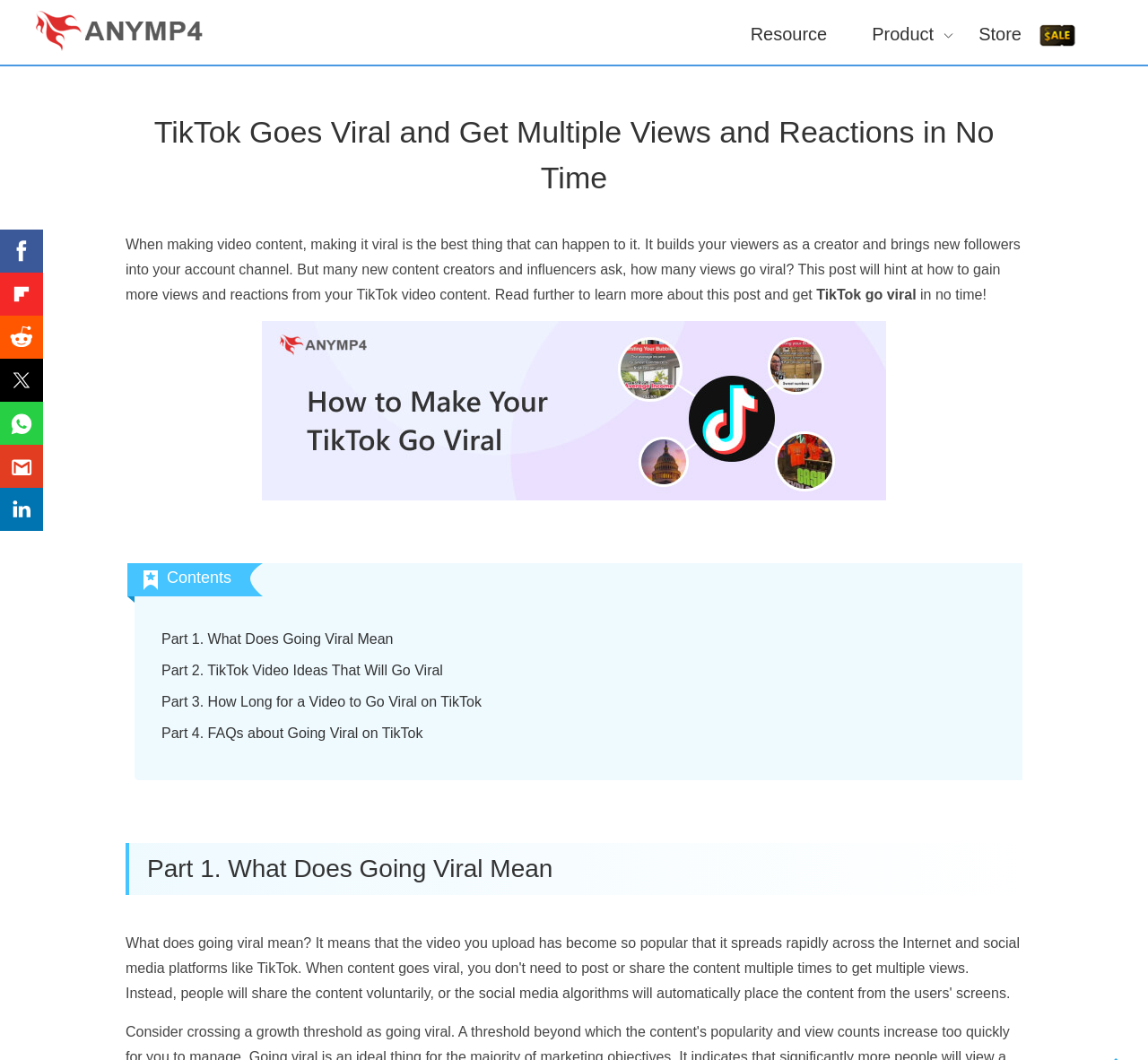Locate the coordinates of the bounding box for the clickable region that fulfills this instruction: "Go to Resource page".

[0.638, 0.021, 0.736, 0.041]